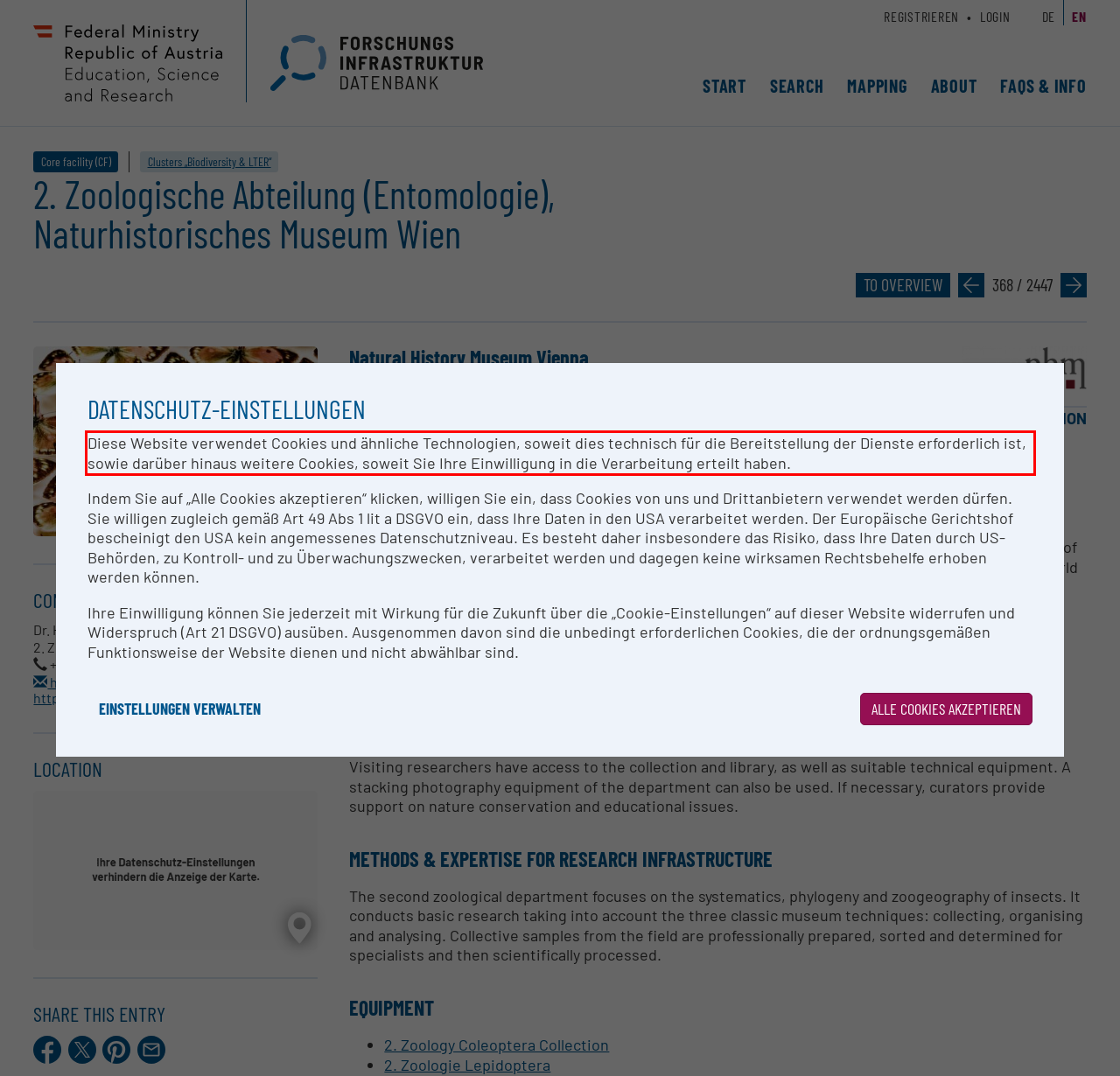You have a screenshot of a webpage, and there is a red bounding box around a UI element. Utilize OCR to extract the text within this red bounding box.

Diese Website verwendet Cookies und ähnliche Technologien, soweit dies technisch für die Bereitstellung der Dienste erforderlich ist, sowie darüber hinaus weitere Cookies, soweit Sie Ihre Einwilligung in die Verarbeitung erteilt haben.